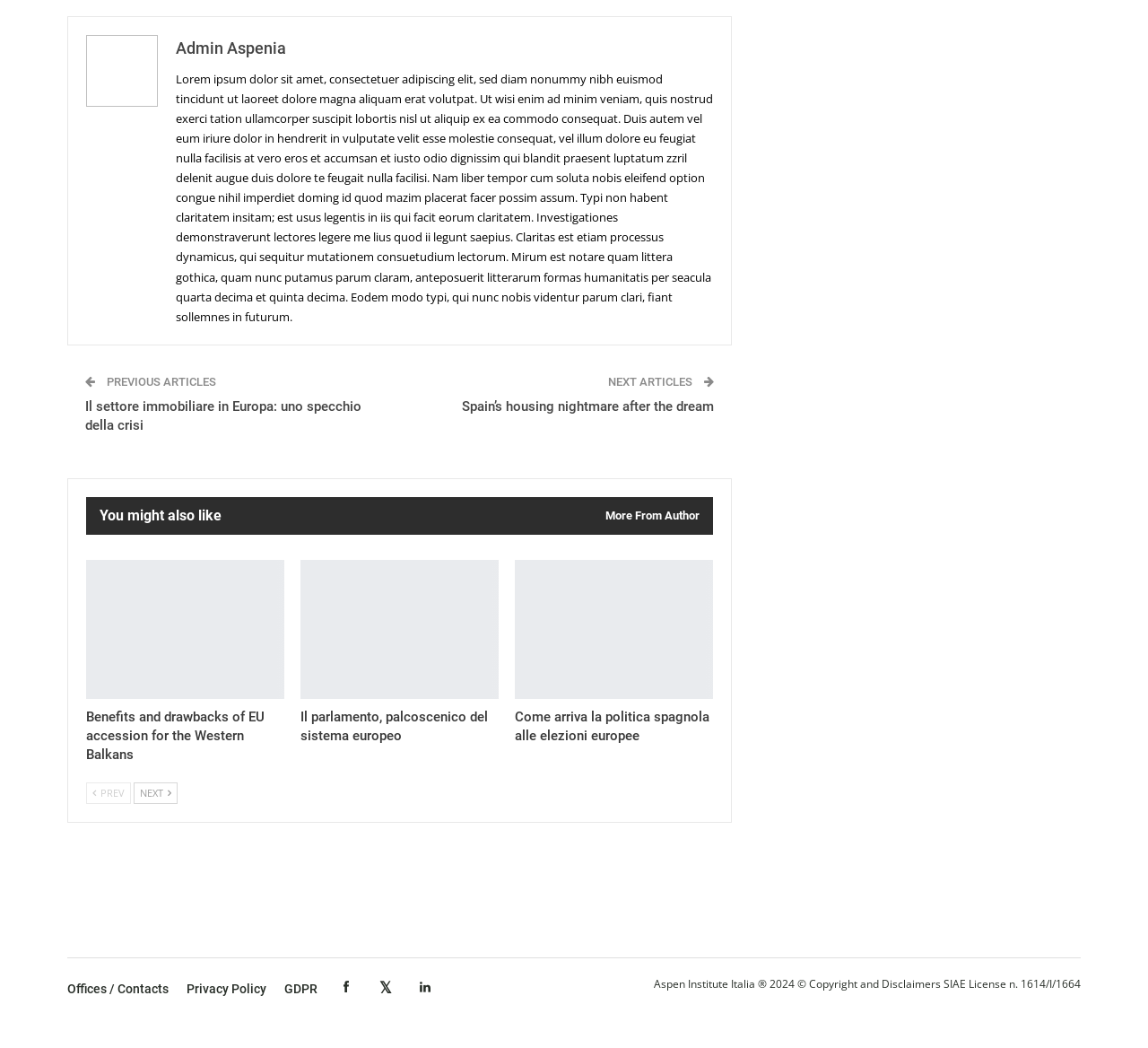What type of content is displayed in the footer section?
Provide a concise answer using a single word or phrase based on the image.

Links to policies and contacts